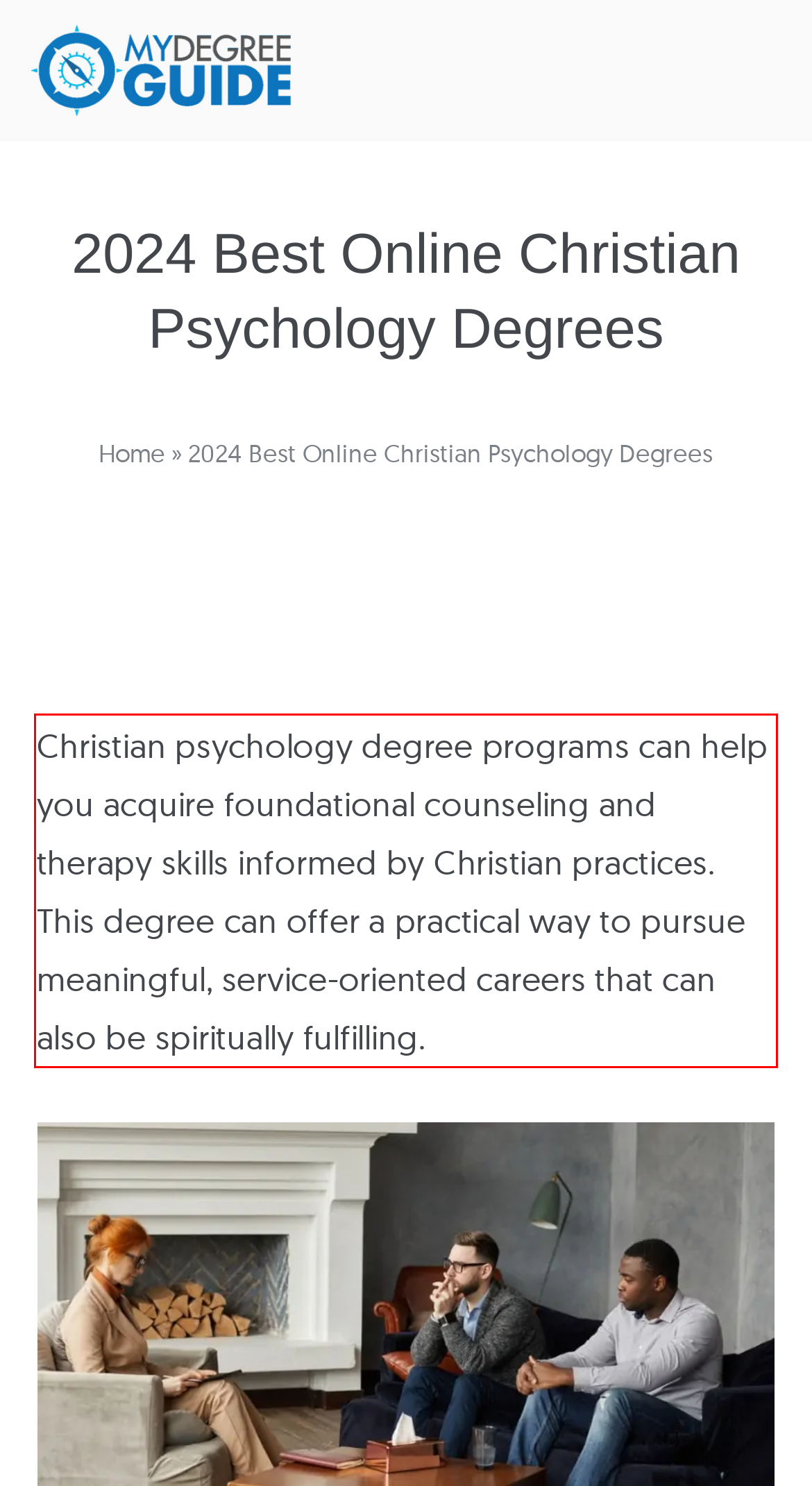You are looking at a screenshot of a webpage with a red rectangle bounding box. Use OCR to identify and extract the text content found inside this red bounding box.

Christian psychology degree programs can help you acquire foundational counseling and therapy skills informed by Christian practices. This degree can offer a practical way to pursue meaningful, service-oriented careers that can also be spiritually fulfilling.